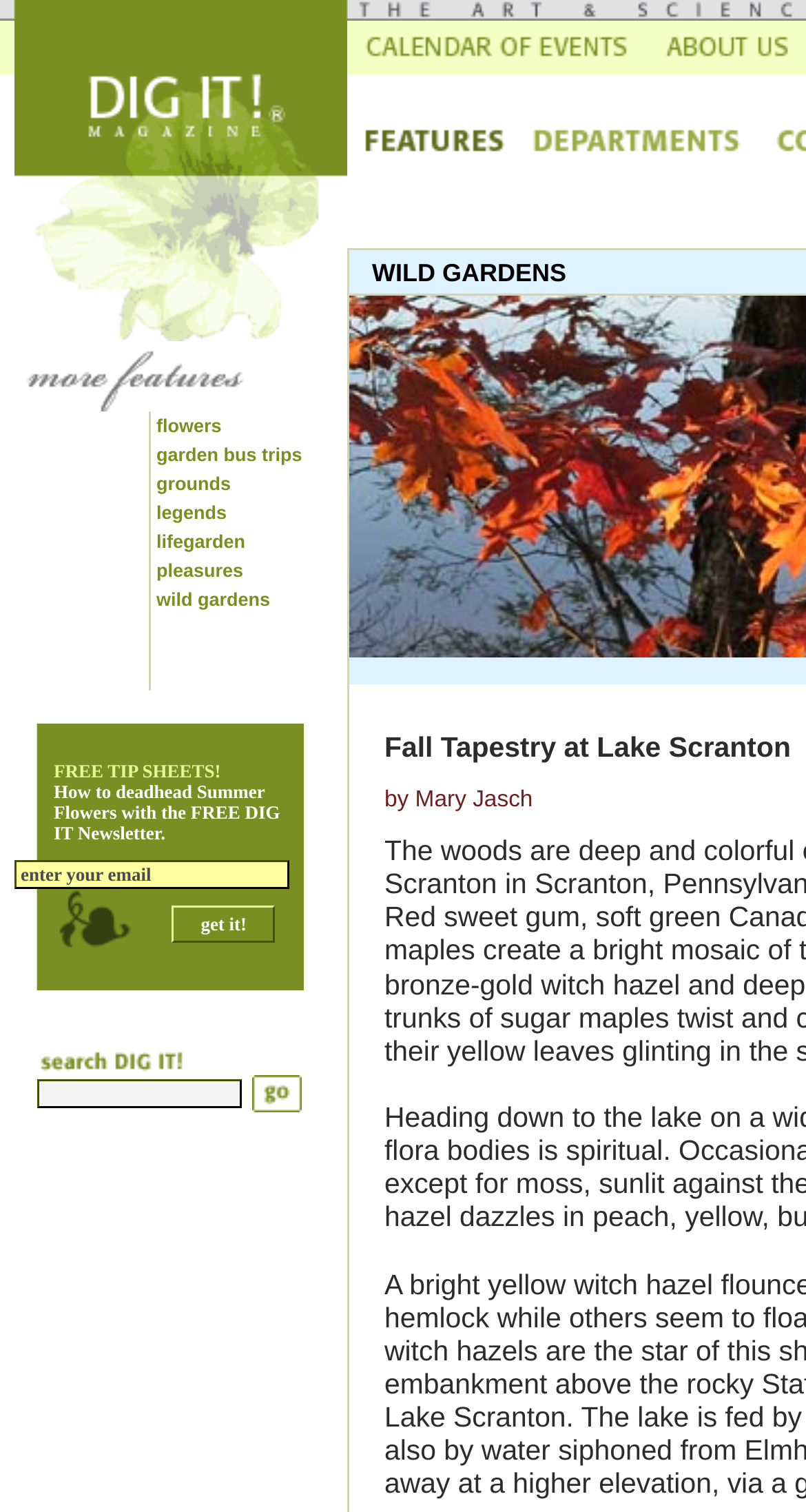What is the purpose of the textbox with the label 'enter your email'?
Please provide a single word or phrase based on the screenshot.

To subscribe to a newsletter